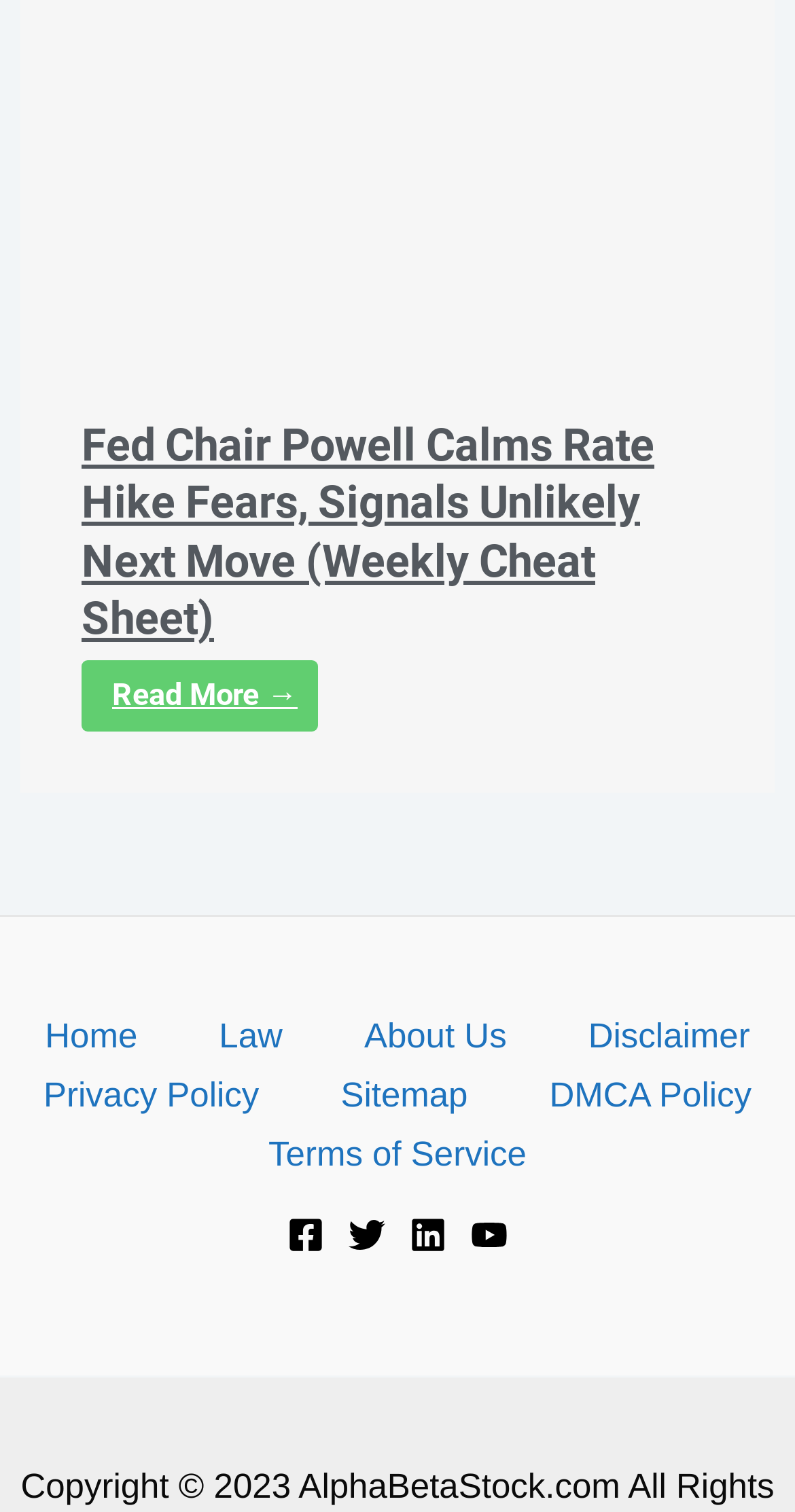Give a concise answer of one word or phrase to the question: 
How many social media links are there?

4